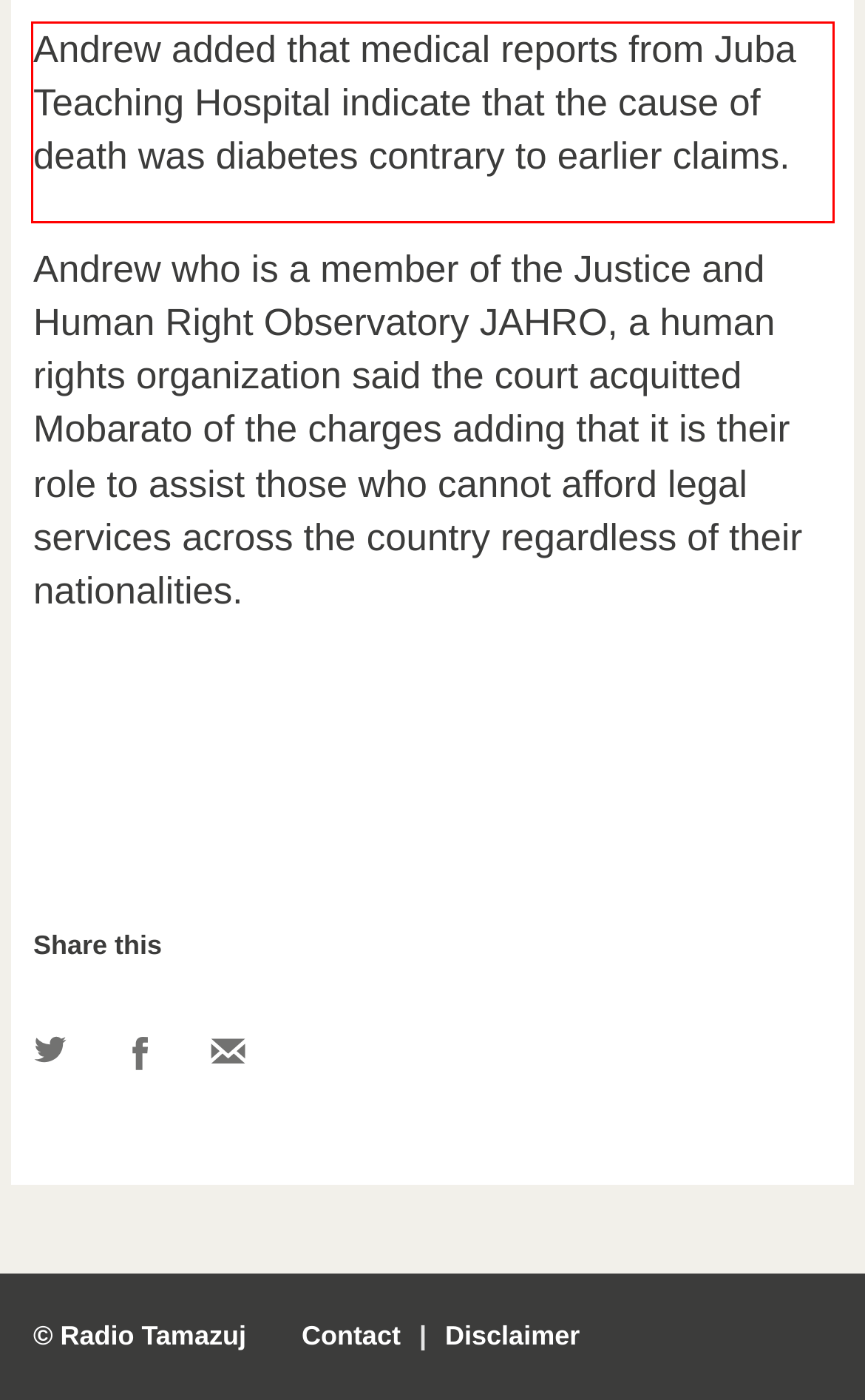The screenshot you have been given contains a UI element surrounded by a red rectangle. Use OCR to read and extract the text inside this red rectangle.

Andrew added that medical reports from Juba Teaching Hospital indicate that the cause of death was diabetes contrary to earlier claims.